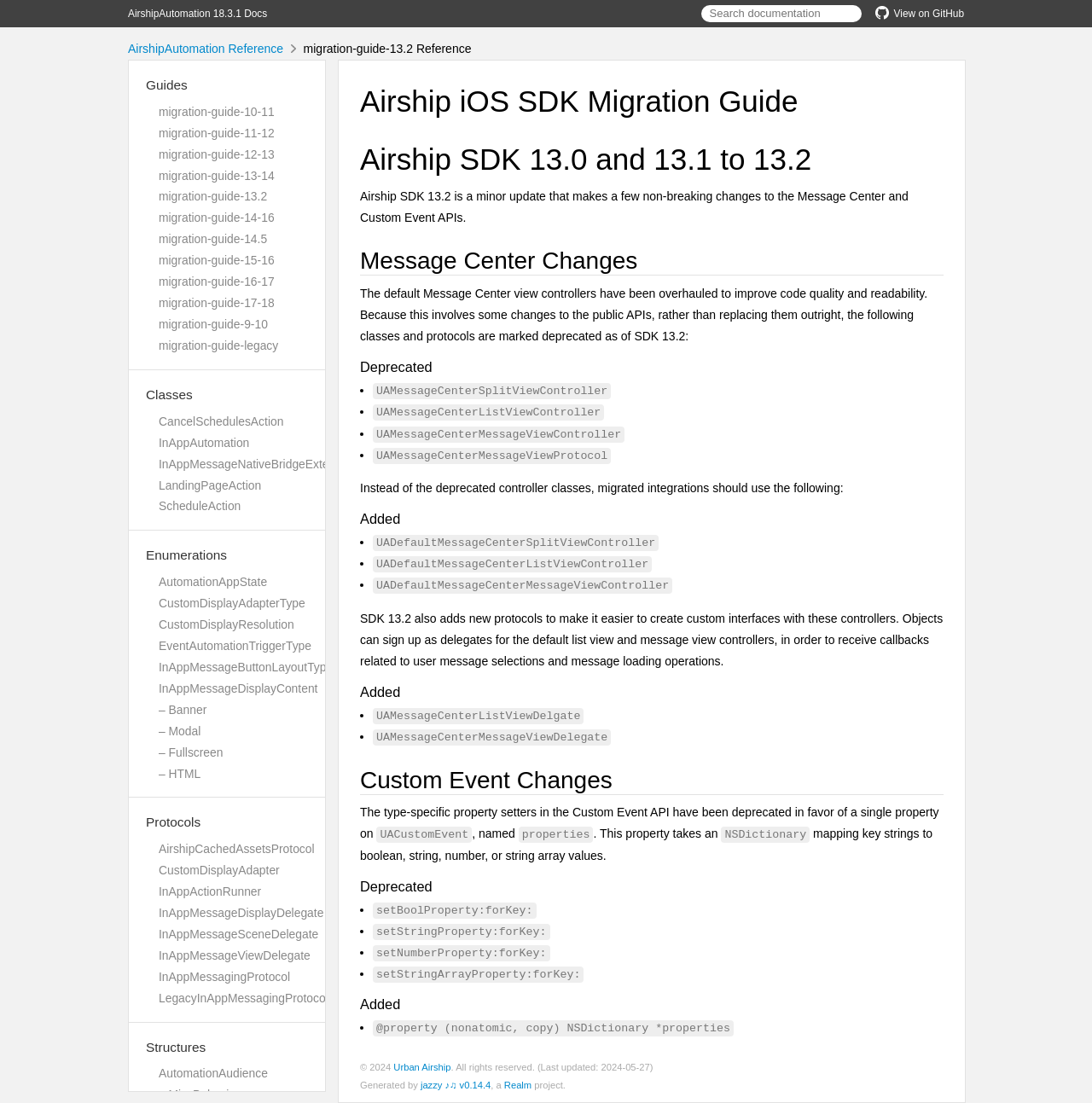Highlight the bounding box coordinates of the region I should click on to meet the following instruction: "View Classes".

[0.134, 0.351, 0.176, 0.364]